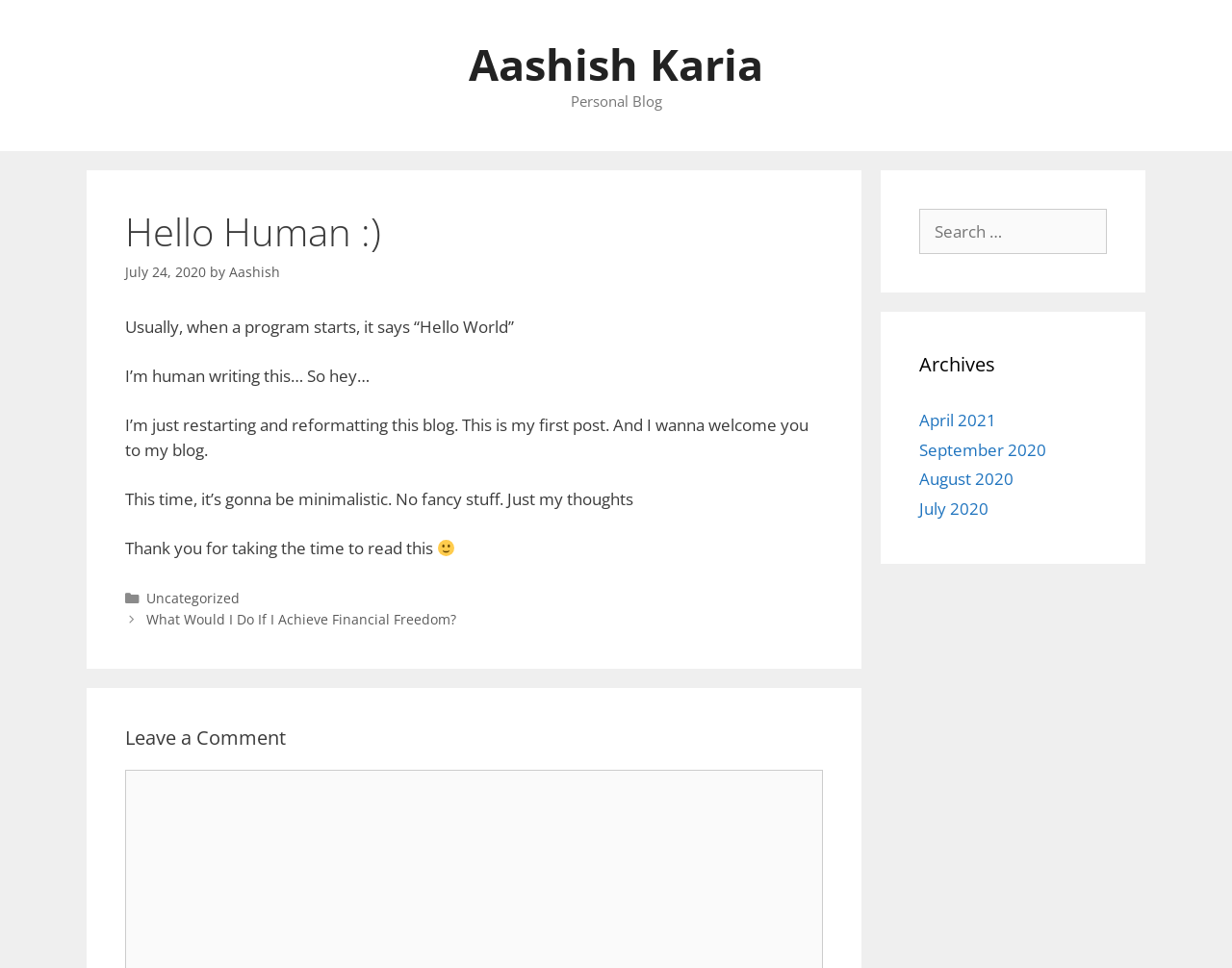Please identify the bounding box coordinates of the element that needs to be clicked to execute the following command: "search for a topic". Provide the bounding box using four float numbers between 0 and 1, formatted as [left, top, right, bottom].

[0.746, 0.215, 0.898, 0.262]